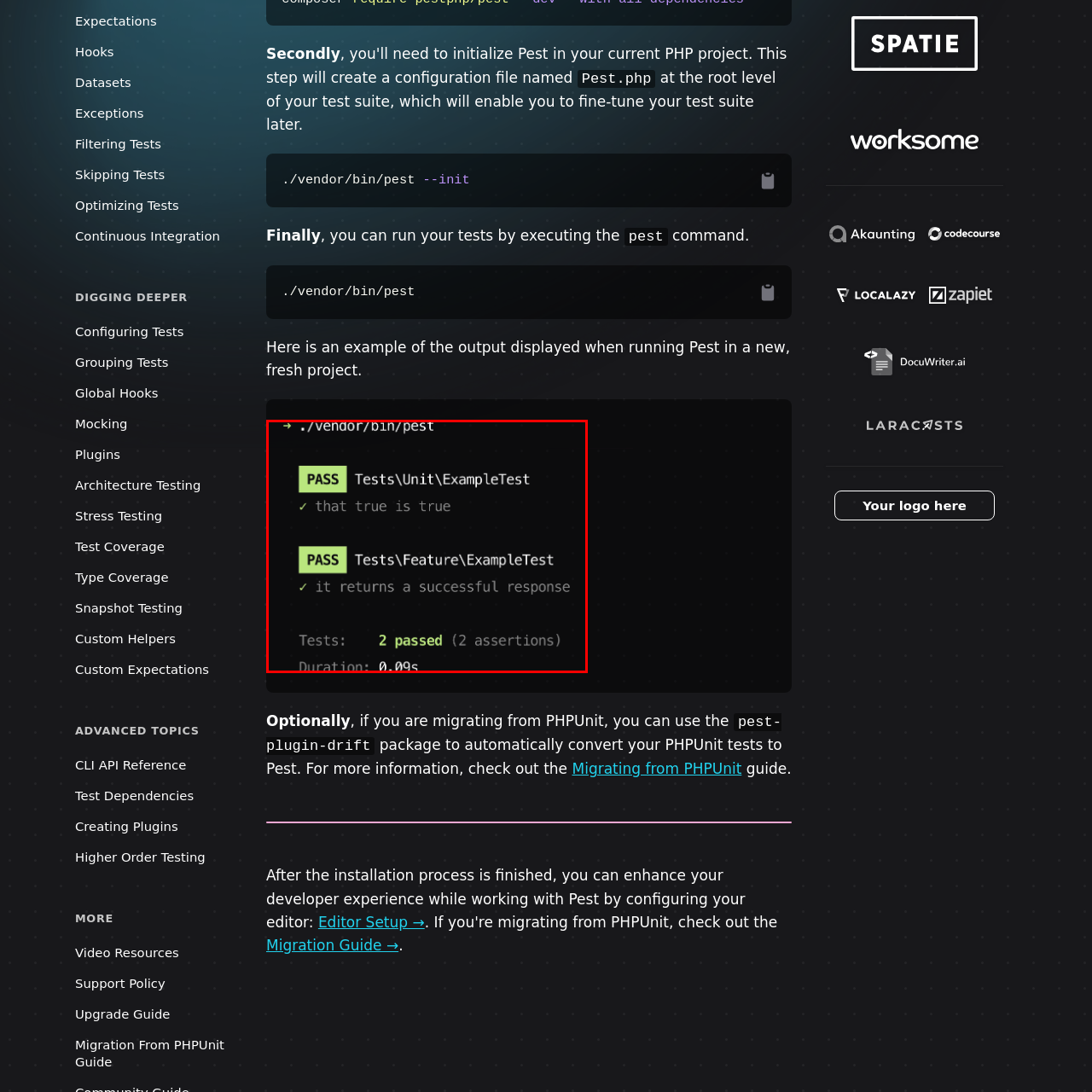Give an in-depth description of the scene depicted in the red-outlined box.

The image displays the output from the Pest testing framework, showing the results of running a test command. Notably, it indicates success with two tests that have passed, specifically detailing "Tests\Unit\ExampleTest" with the assertion "that true is true" and "Tests\Feature\ExampleTest" confirming a successful response. The summary at the bottom states the total number of tests executed (2), the total passed (2 assertions), and the duration for the test run, which is 0.09 seconds. The layout of the text uses a clear, monospace font, typical of terminal or command-line interfaces, making it easy to read the status updates and results at a glance.